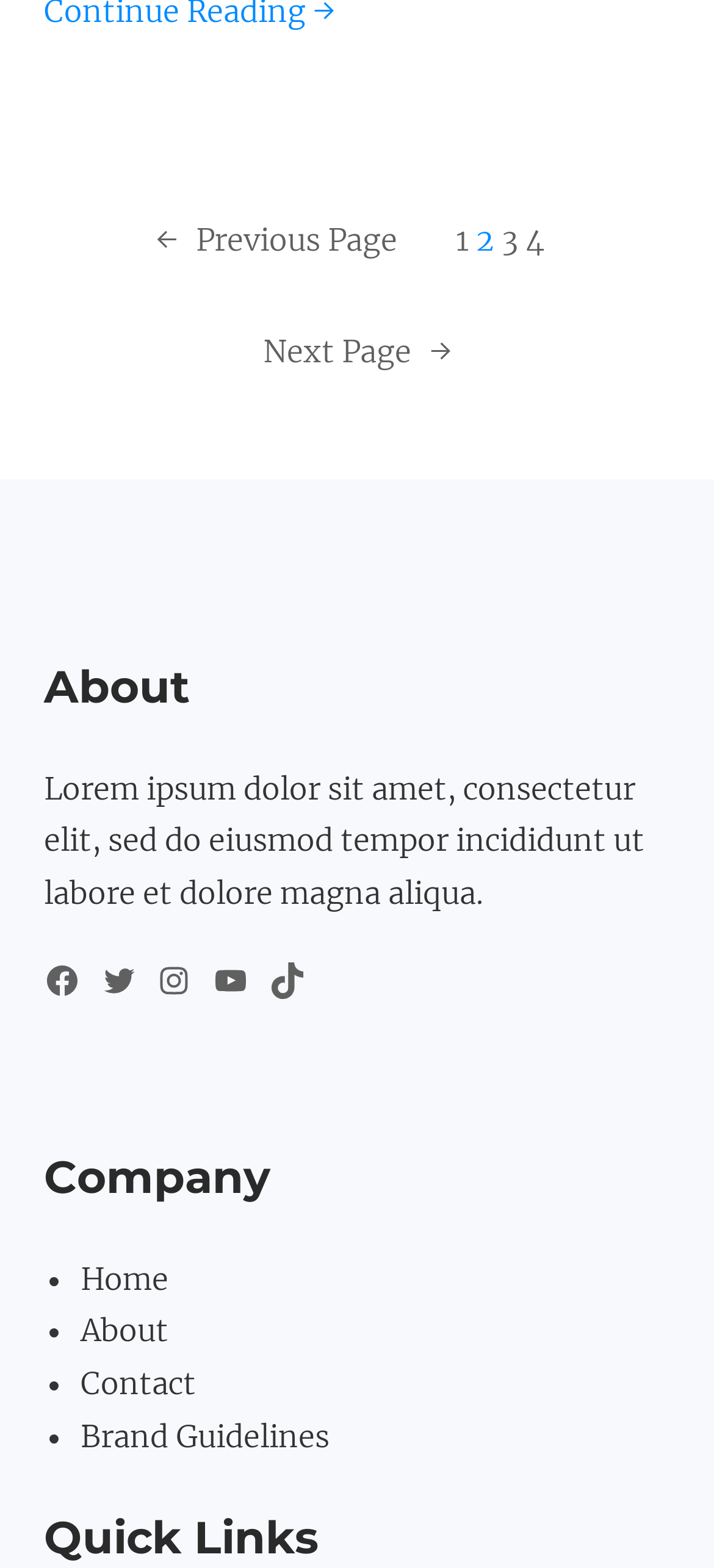What is the company section about?
Give a single word or phrase answer based on the content of the image.

Home, About, Contact, Brand Guidelines